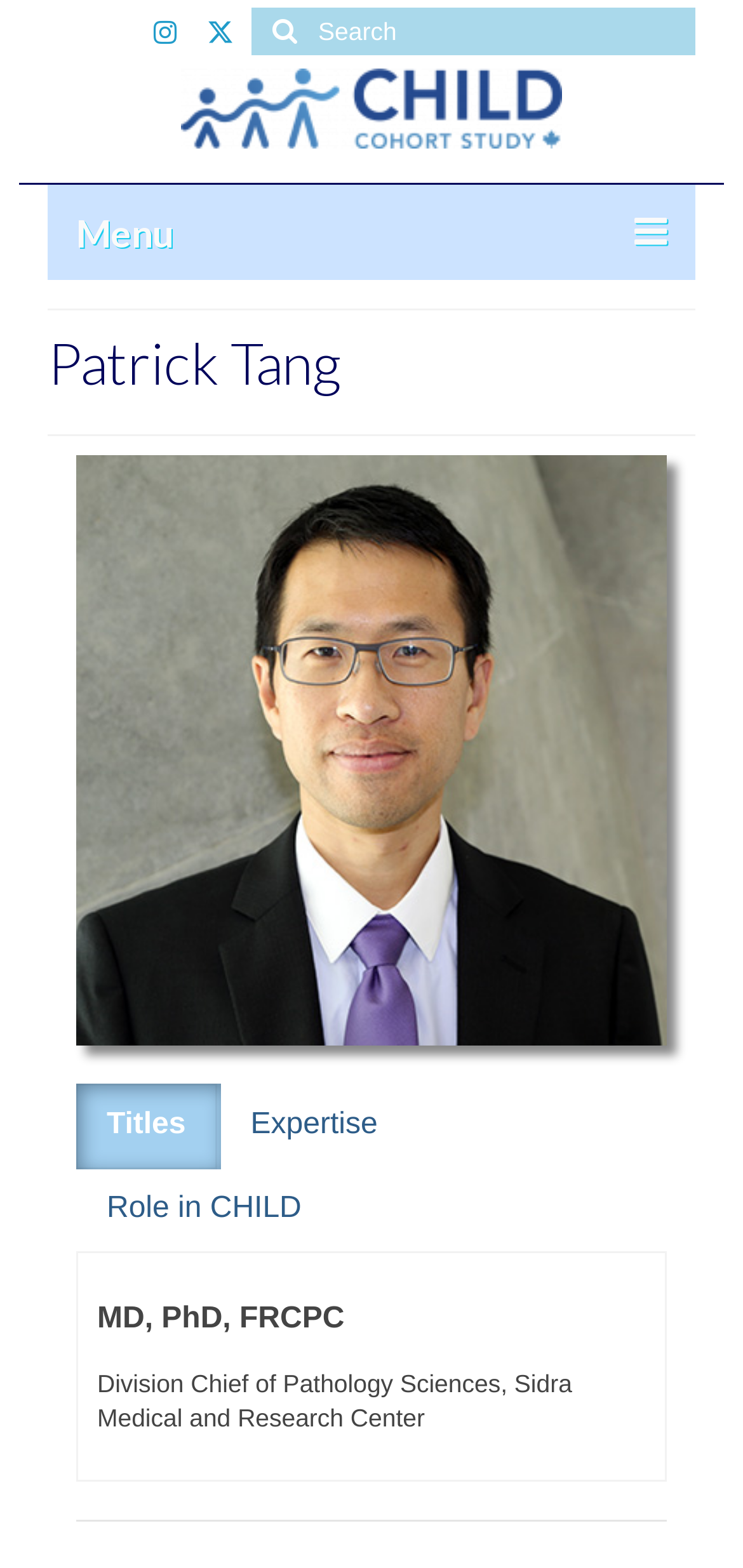Identify the bounding box coordinates for the UI element described as: "parent_node: Search for: name="s" placeholder="Search"".

[0.338, 0.005, 0.936, 0.035]